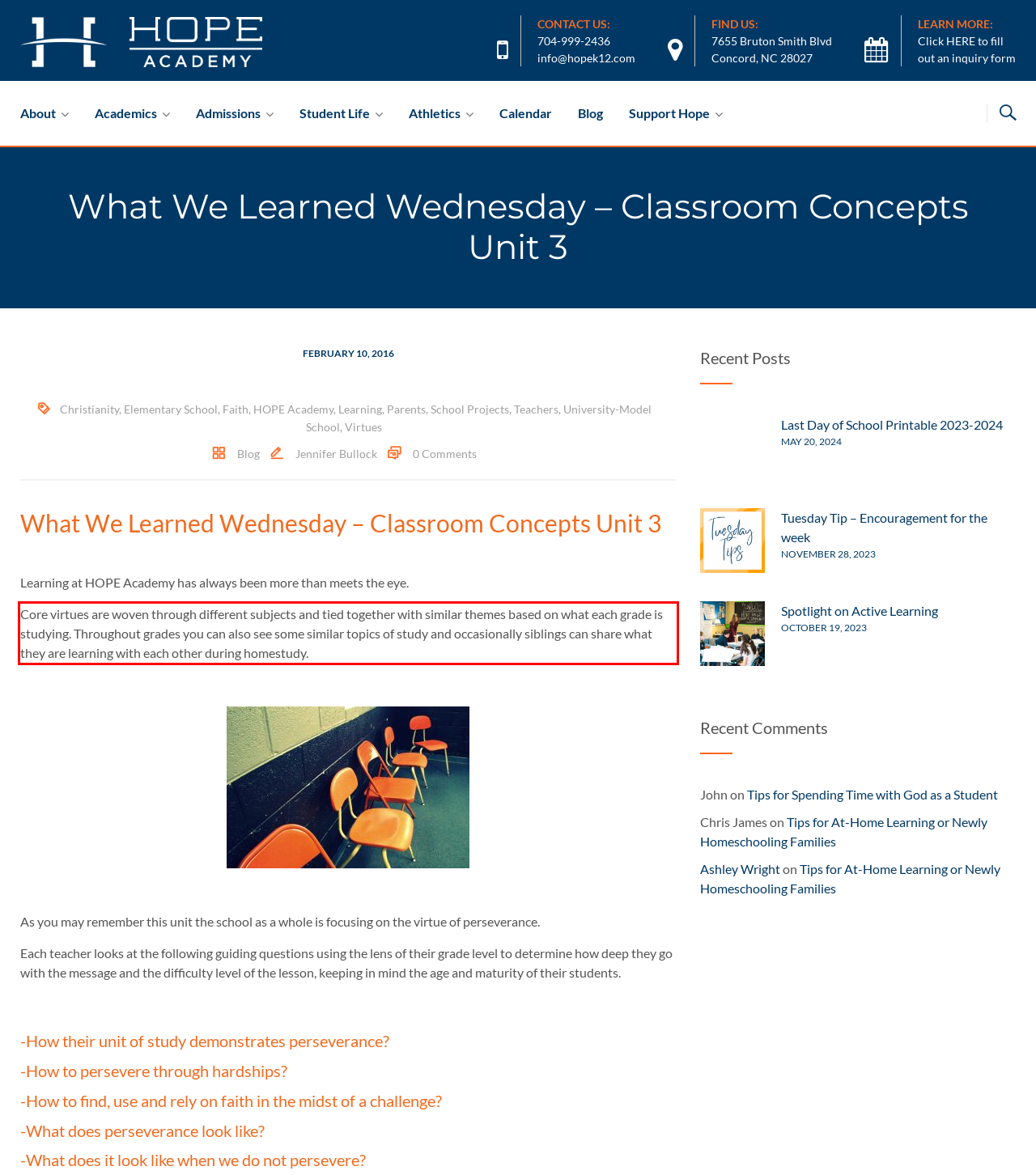Analyze the screenshot of a webpage where a red rectangle is bounding a UI element. Extract and generate the text content within this red bounding box.

Core virtues are woven through different subjects and tied together with similar themes based on what each grade is studying. Throughout grades you can also see some similar topics of study and occasionally siblings can share what they are learning with each other during homestudy.